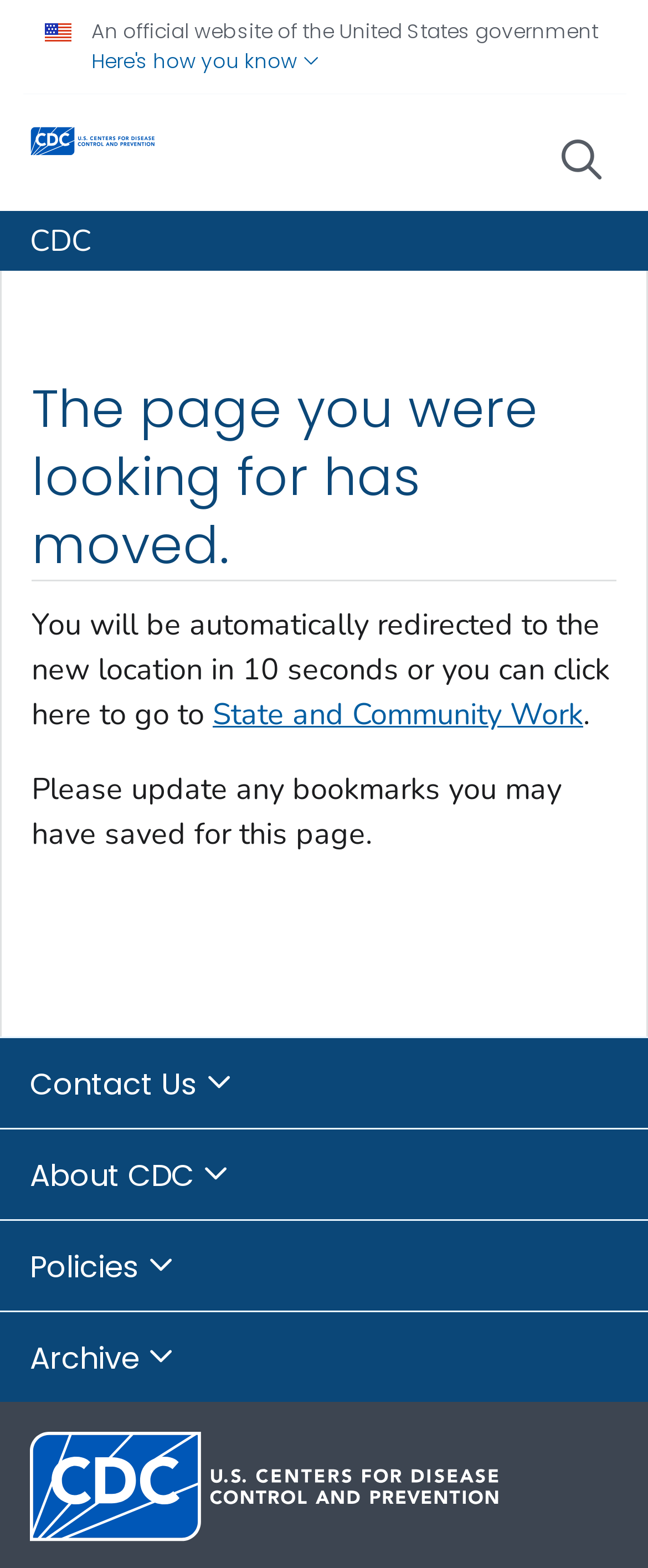What is the purpose of the button 'Here's how you know'
Examine the image and give a concise answer in one word or a short phrase.

To provide information